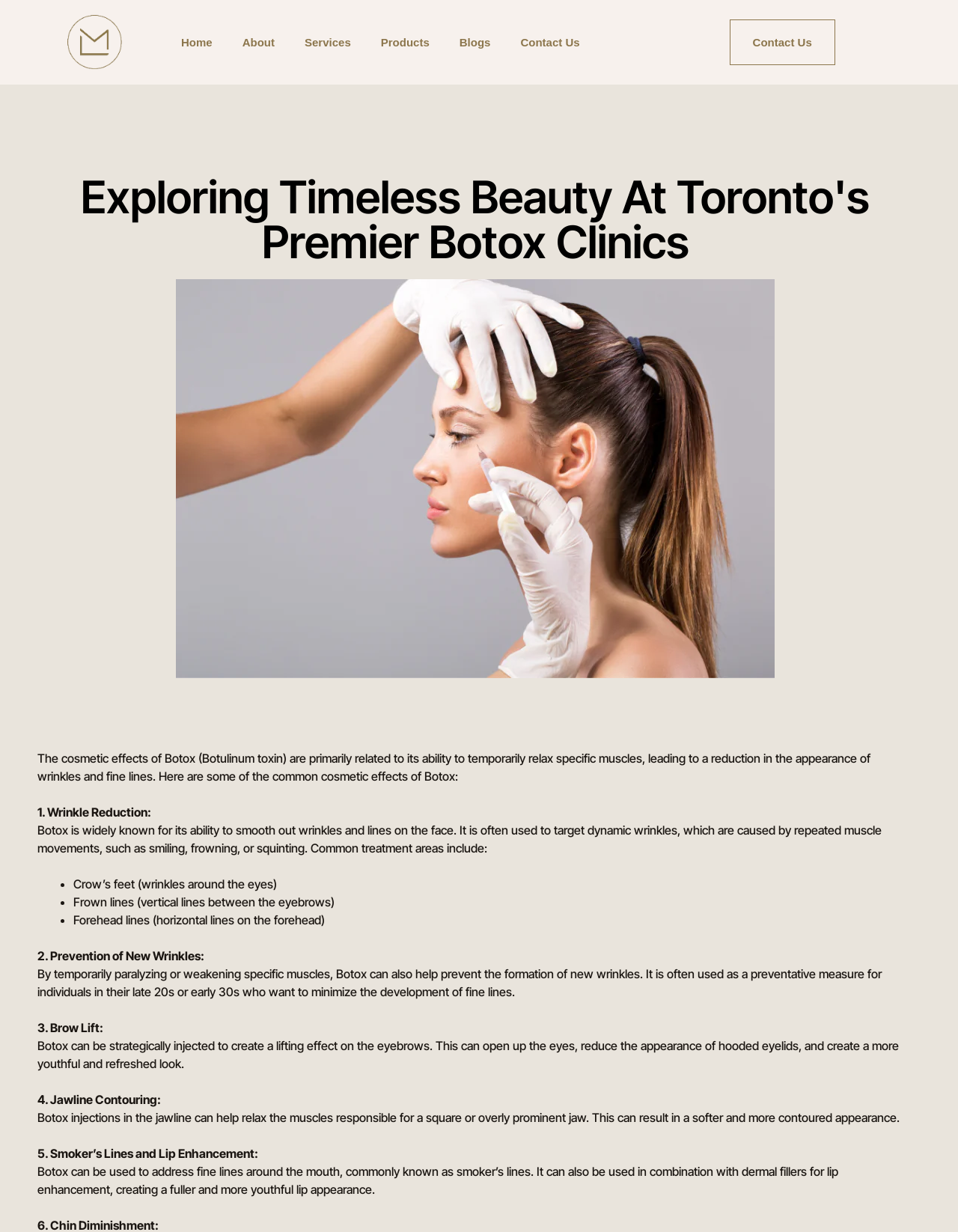Can you extract the primary headline text from the webpage?

Exploring Timeless Beauty At Toronto's Premier Botox Clinics